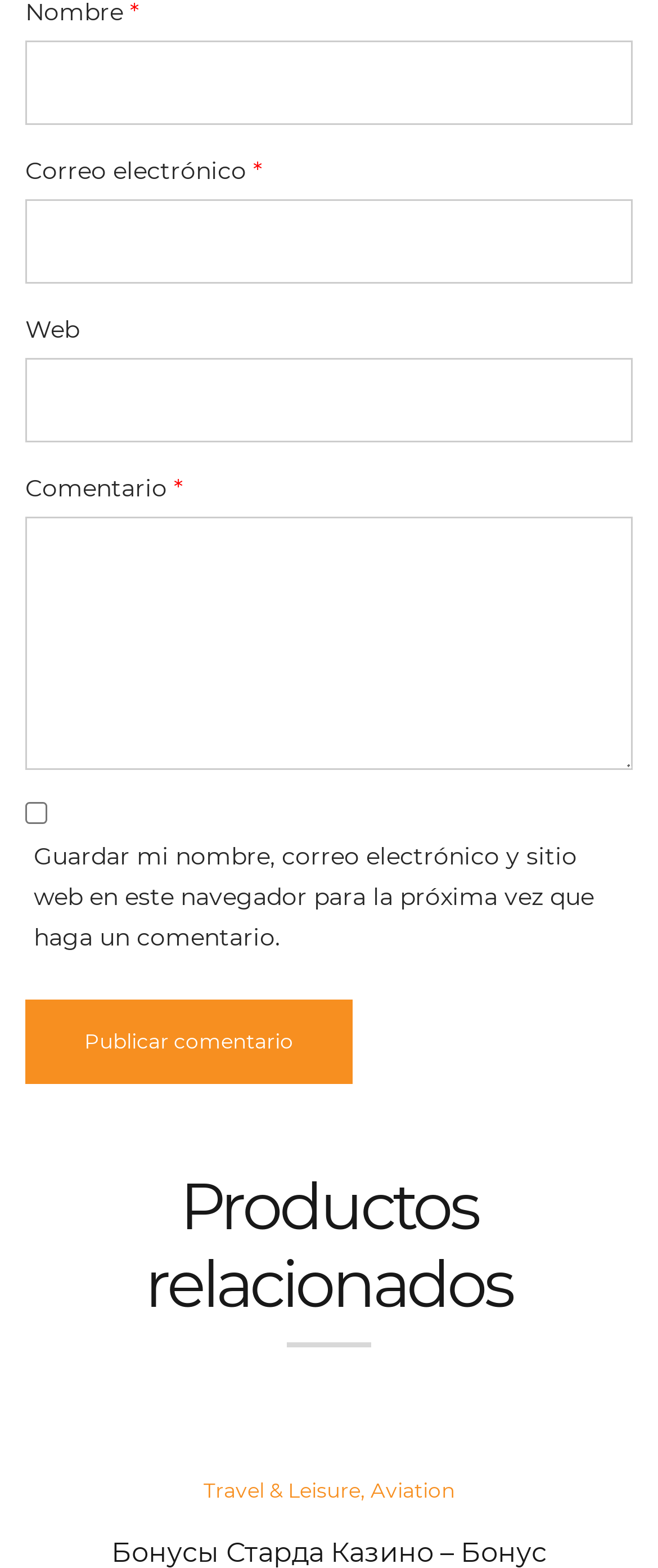Respond with a single word or short phrase to the following question: 
What is the purpose of the checkbox?

Save comment info